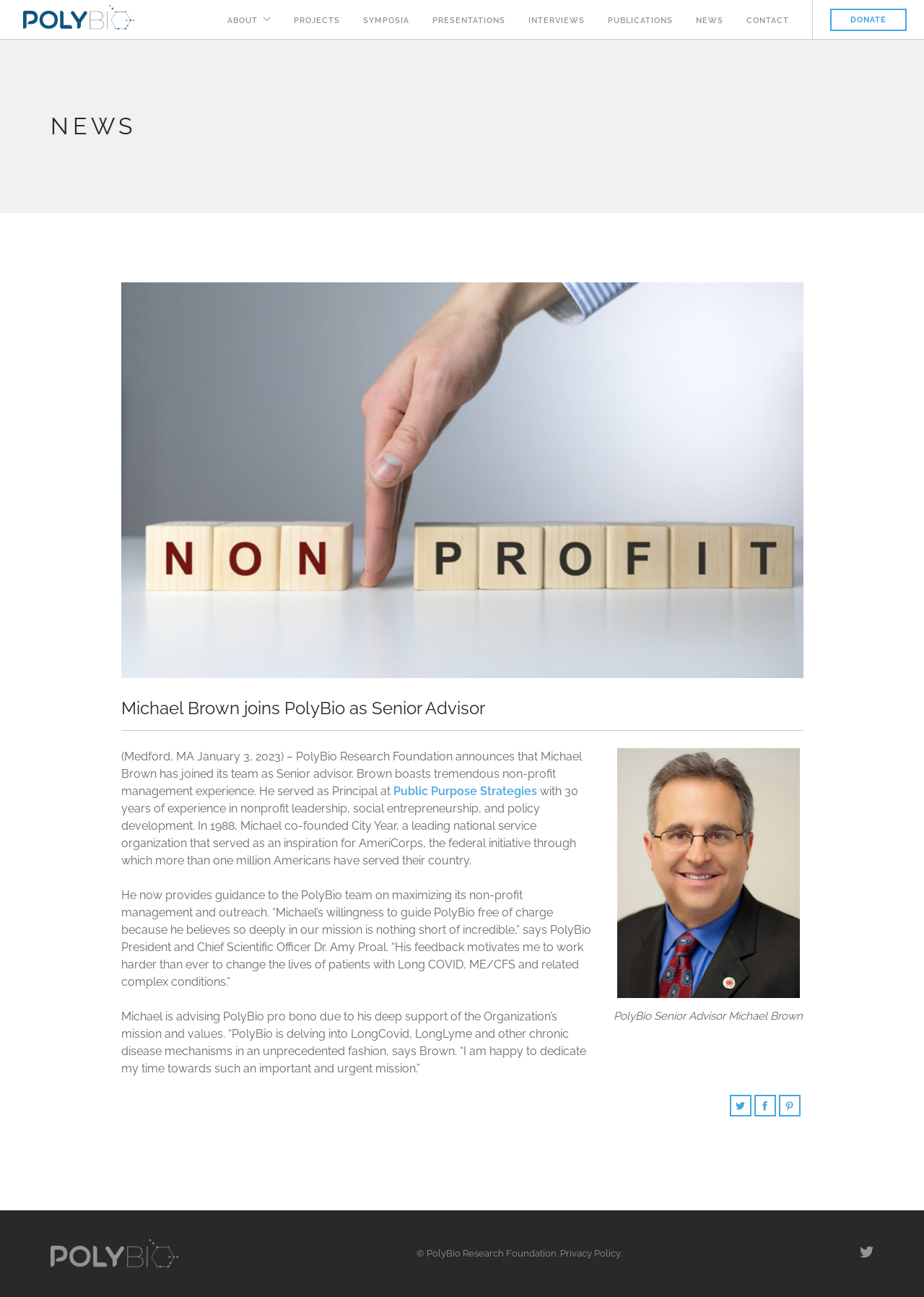Calculate the bounding box coordinates of the UI element given the description: "Interviews".

[0.572, 0.001, 0.633, 0.032]